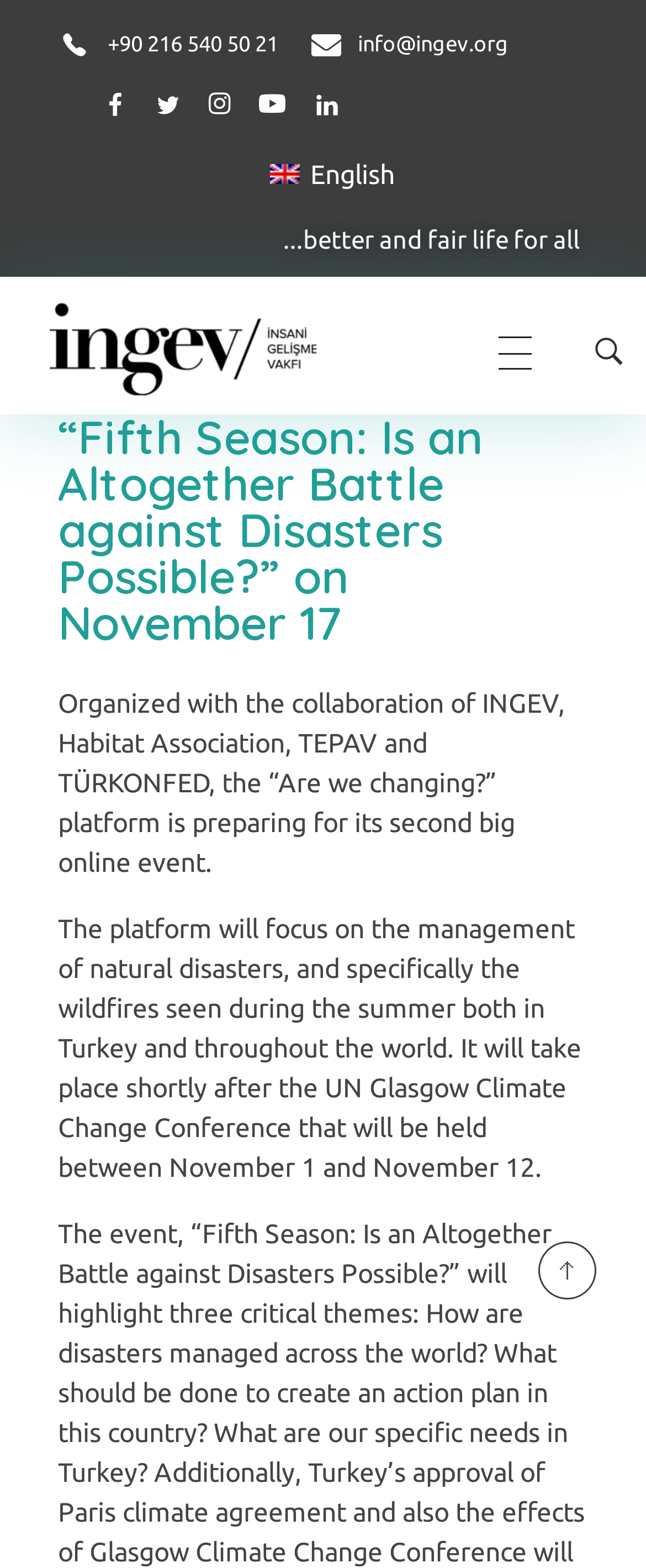Please answer the following question as detailed as possible based on the image: 
How many collaborators are mentioned?

I counted the number of collaborators mentioned in the text 'Organized with the collaboration of INGEV, Habitat Association, TEPAV and TÜRKONFED...' which are 4 organizations.